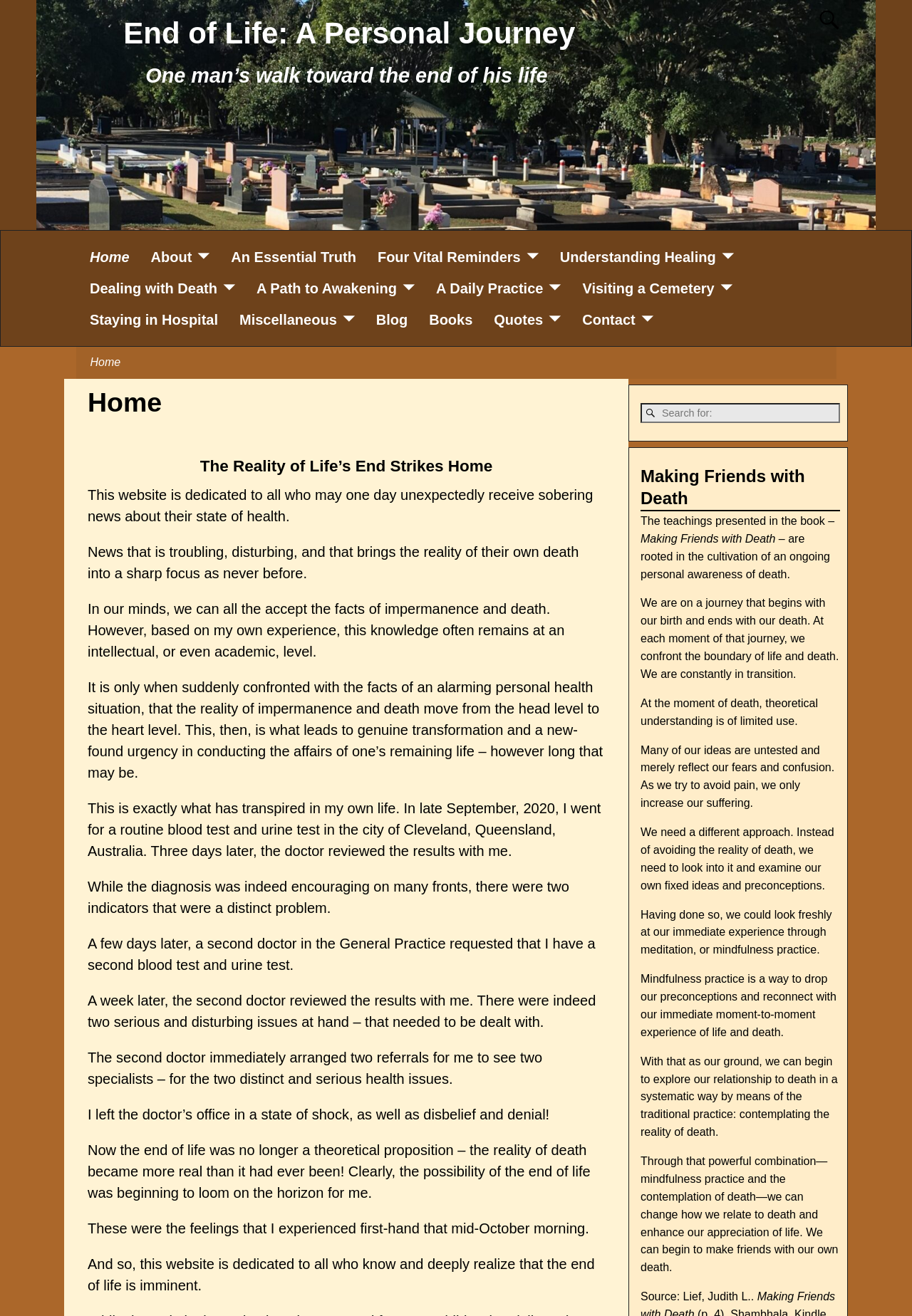Identify the bounding box coordinates of the clickable region to carry out the given instruction: "Search for something".

[0.894, 0.004, 0.922, 0.025]